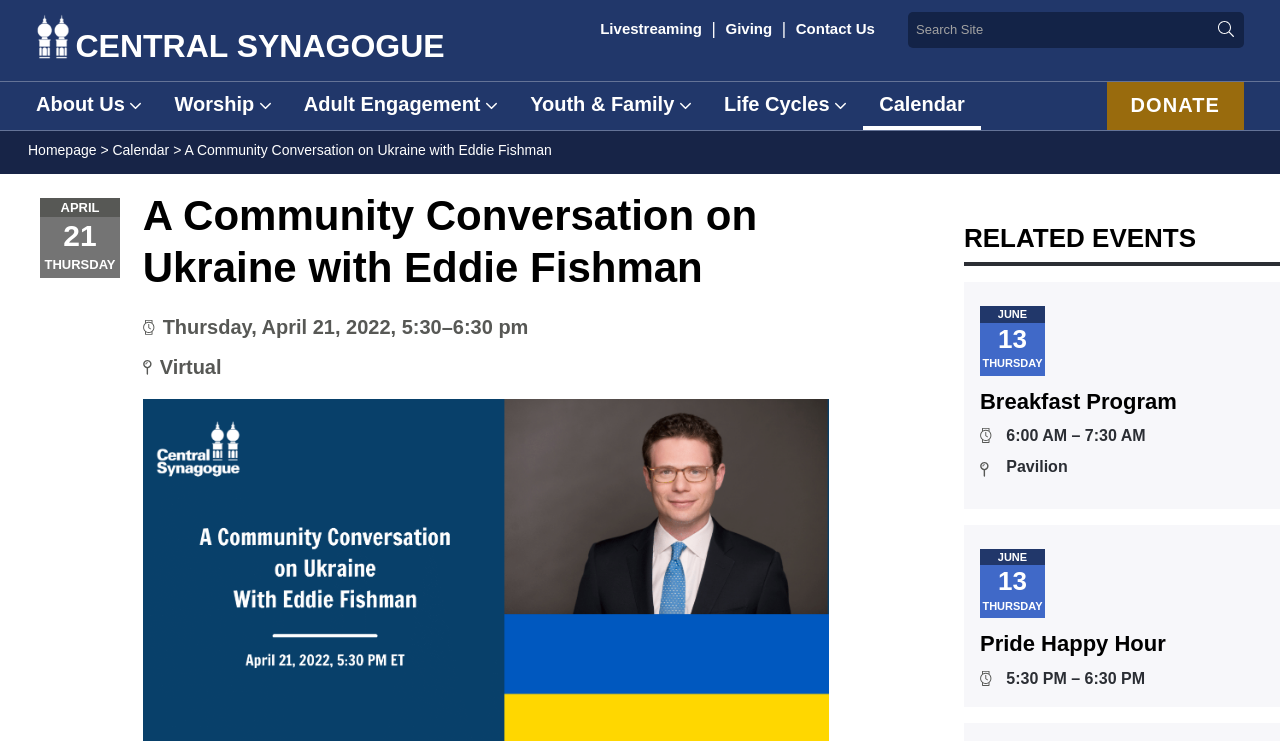Please specify the bounding box coordinates of the element that should be clicked to execute the given instruction: 'Donate to Central Synagogue'. Ensure the coordinates are four float numbers between 0 and 1, expressed as [left, top, right, bottom].

[0.864, 0.111, 0.972, 0.176]